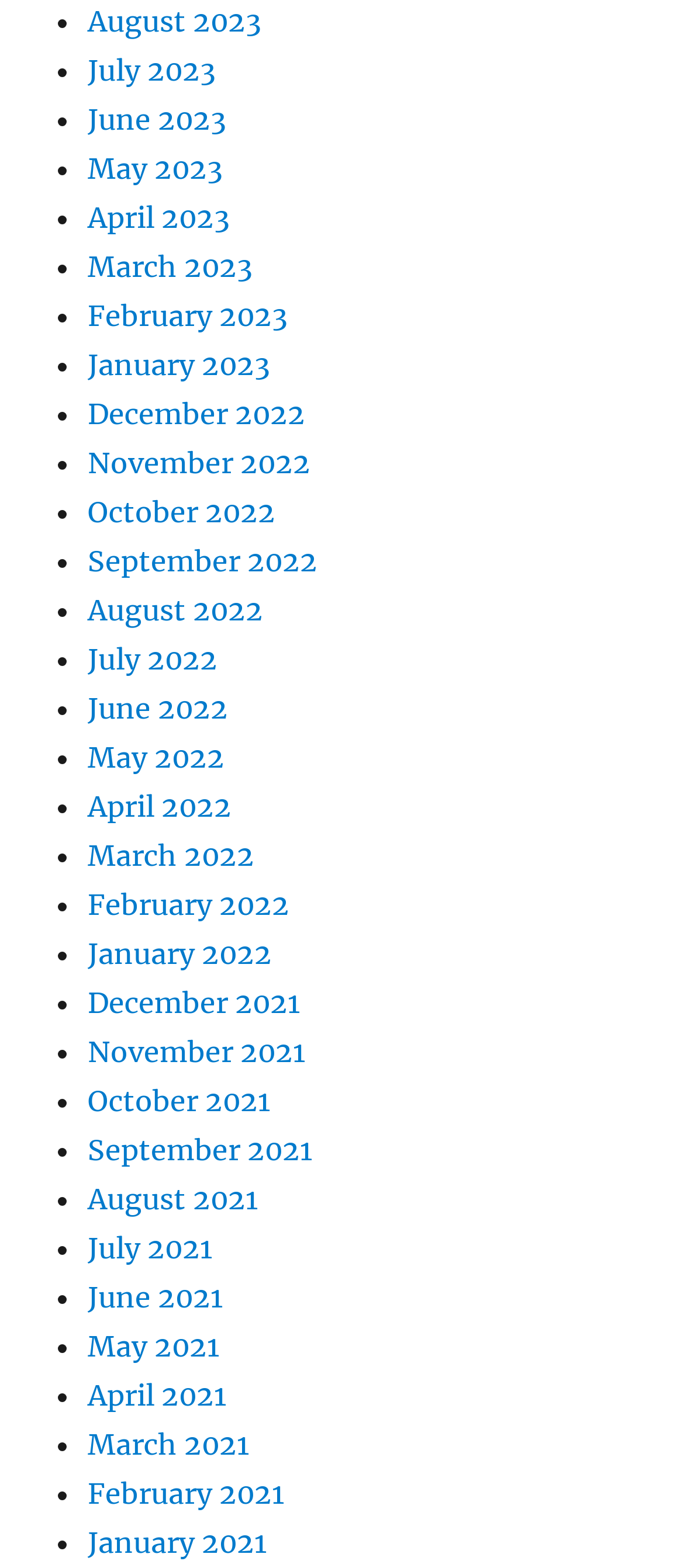Carefully examine the image and provide an in-depth answer to the question: What is the latest month listed?

I looked at the list of links and found the latest month listed, which is August 2023.